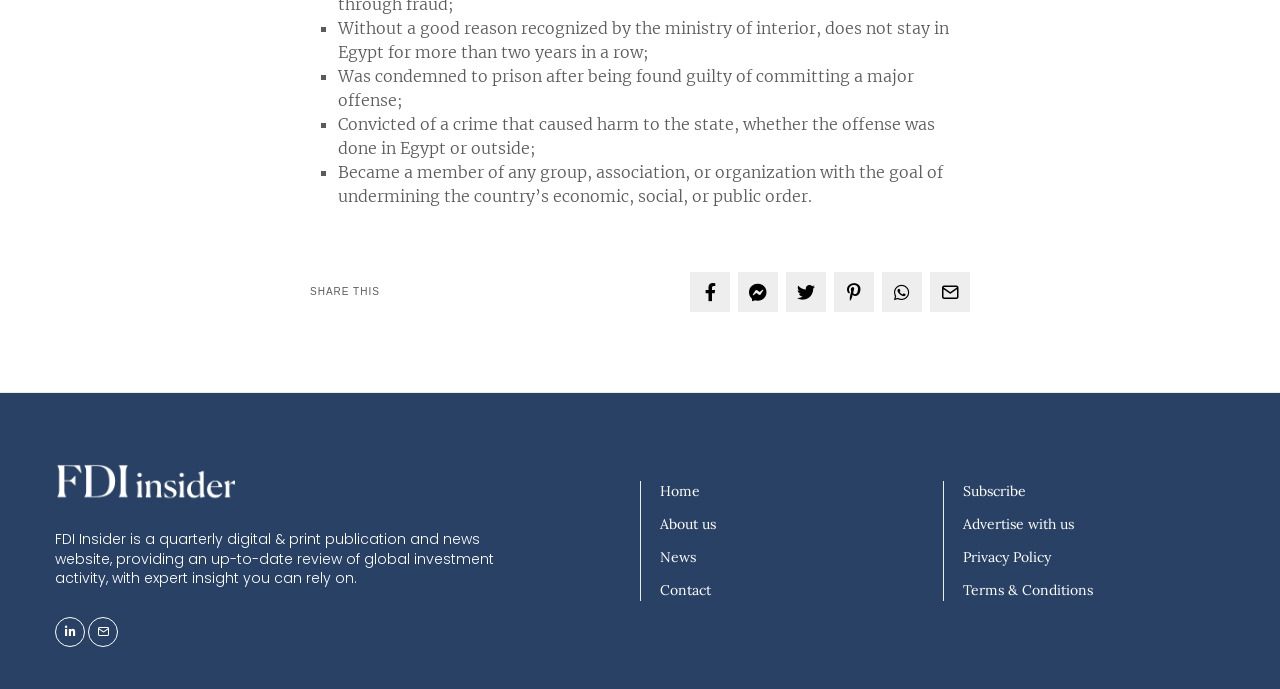How many navigation menus are available?
Using the information from the image, provide a comprehensive answer to the question.

There are two complementary elements with IDs 117 and 118, each containing a navigation menu with links to different sections of the website, such as Home, About us, and Contact.